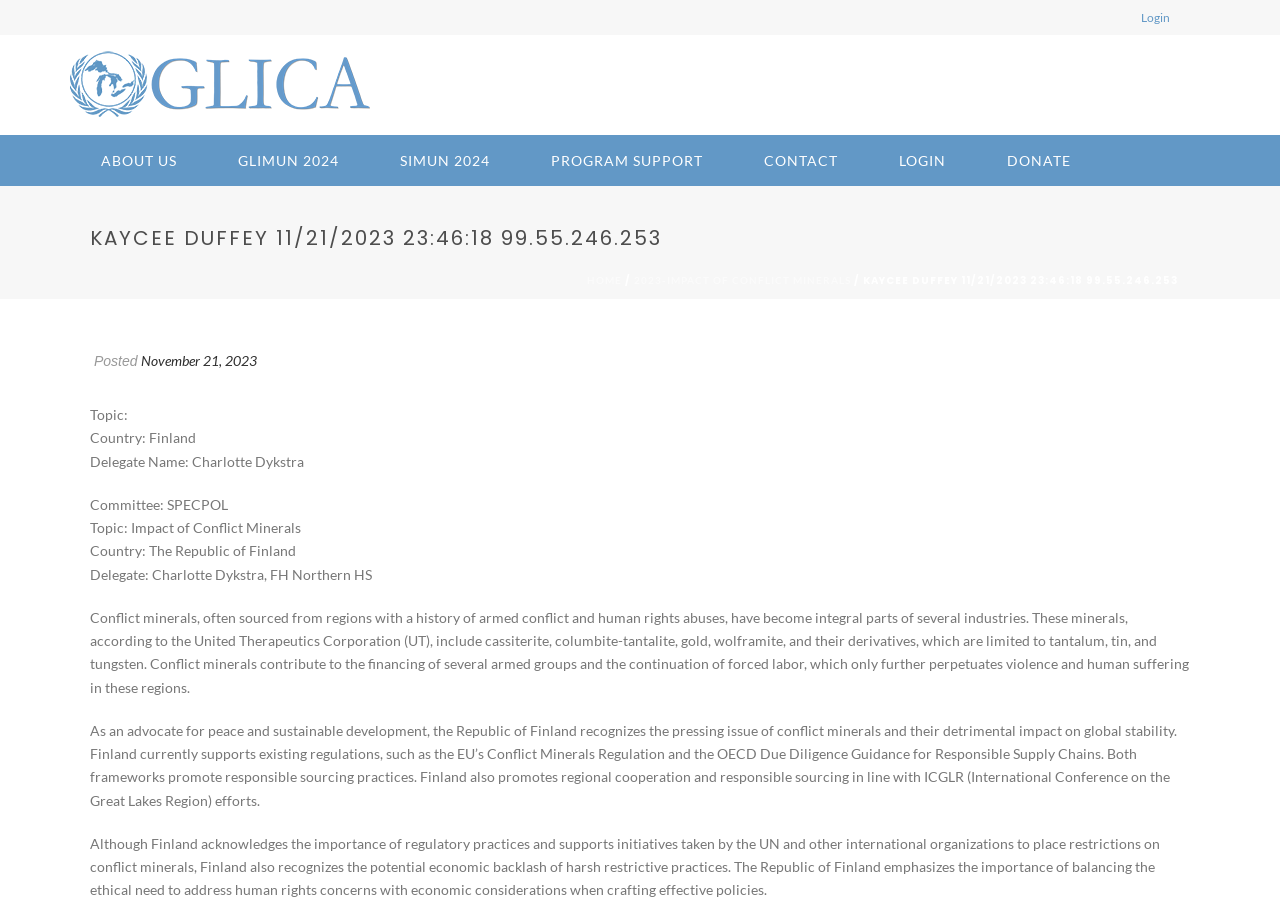What are conflict minerals?
Based on the image, answer the question with as much detail as possible.

The webpage provides a description of conflict minerals, stating that they include cassiterite, columbite-tantalite, gold, wolframite, and their derivatives, which are limited to tantalum, tin, and tungsten. This information is provided in the static text elements on the webpage.